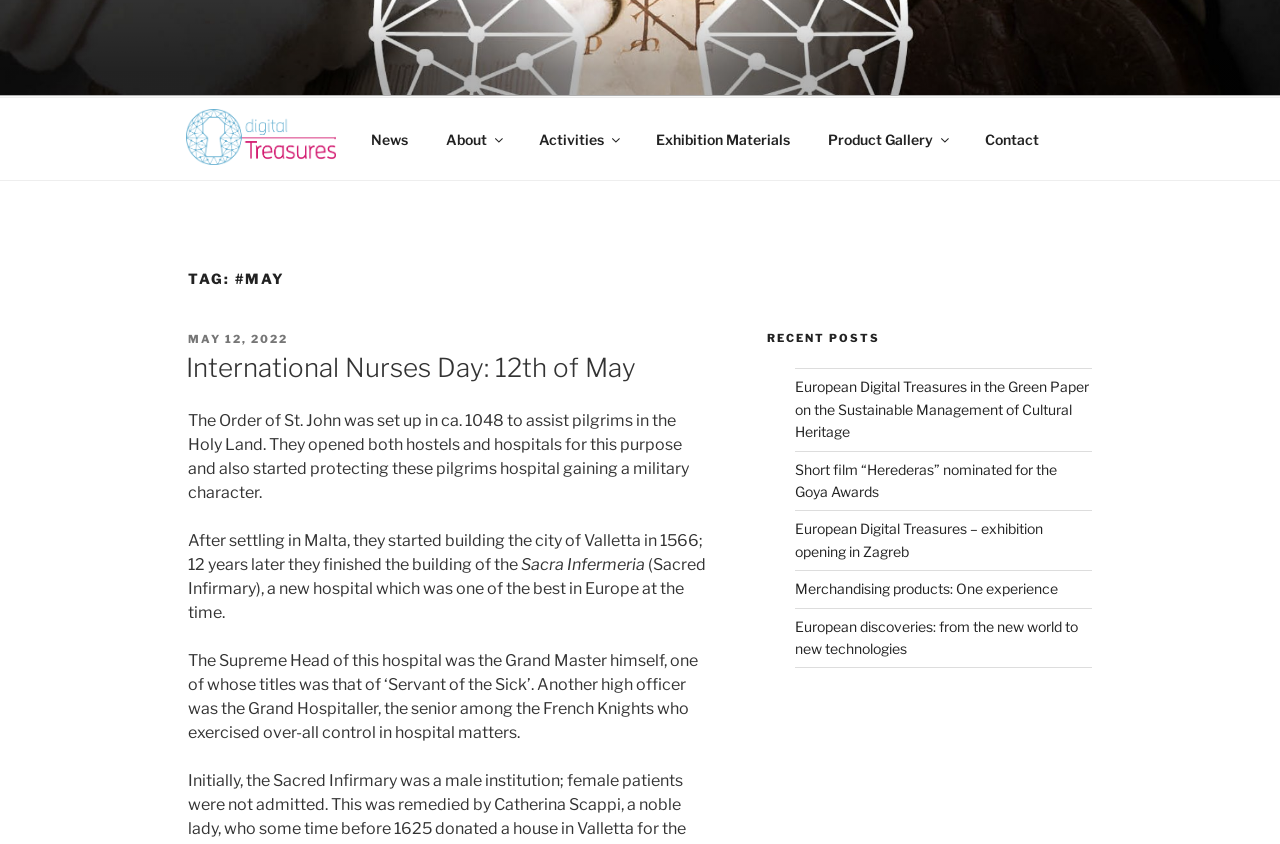What is the topic of the blog post?
Look at the image and respond with a one-word or short-phrase answer.

International Nurses Day